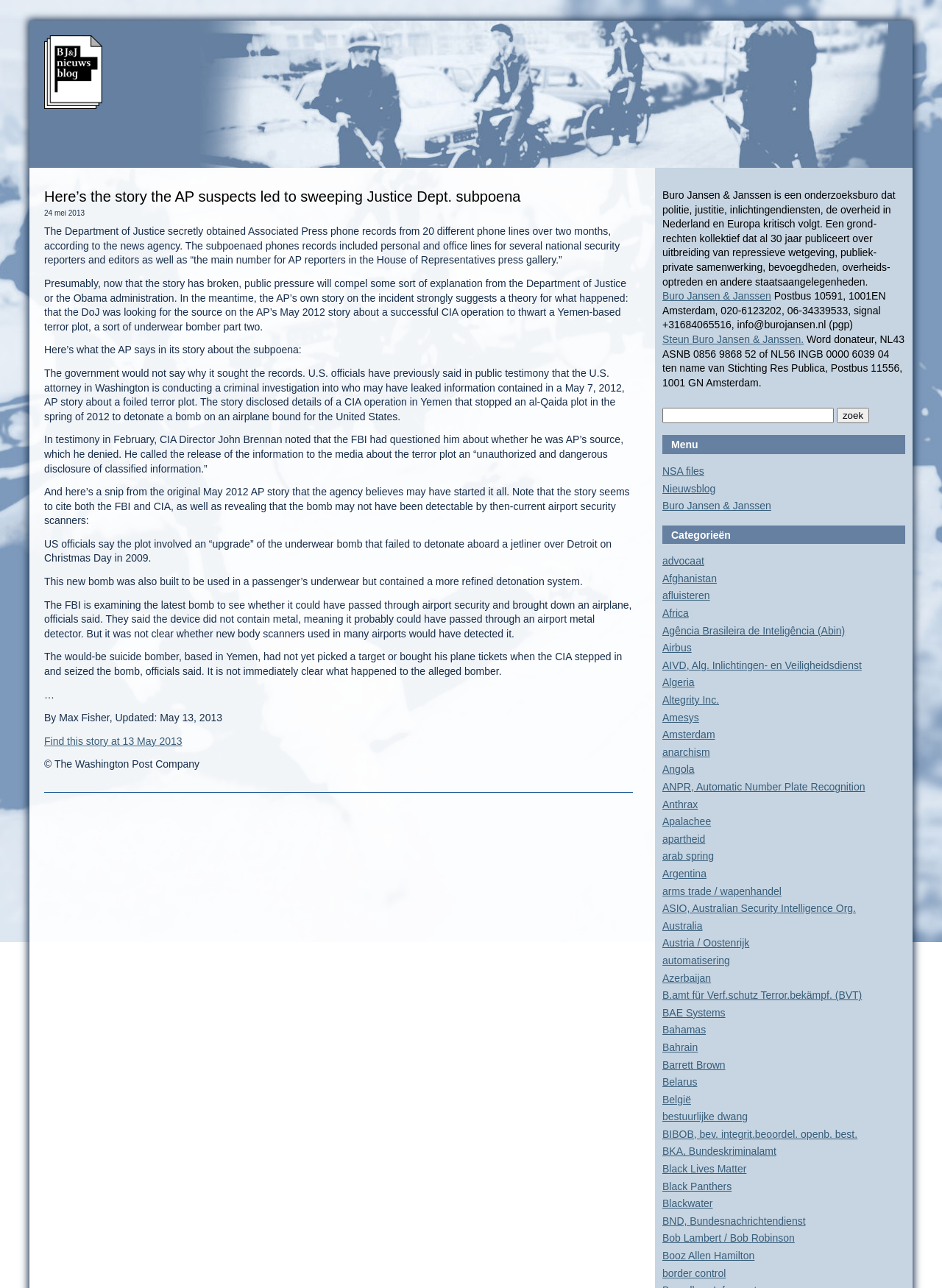Please determine the bounding box coordinates of the element to click on in order to accomplish the following task: "View Press Releases". Ensure the coordinates are four float numbers ranging from 0 to 1, i.e., [left, top, right, bottom].

None